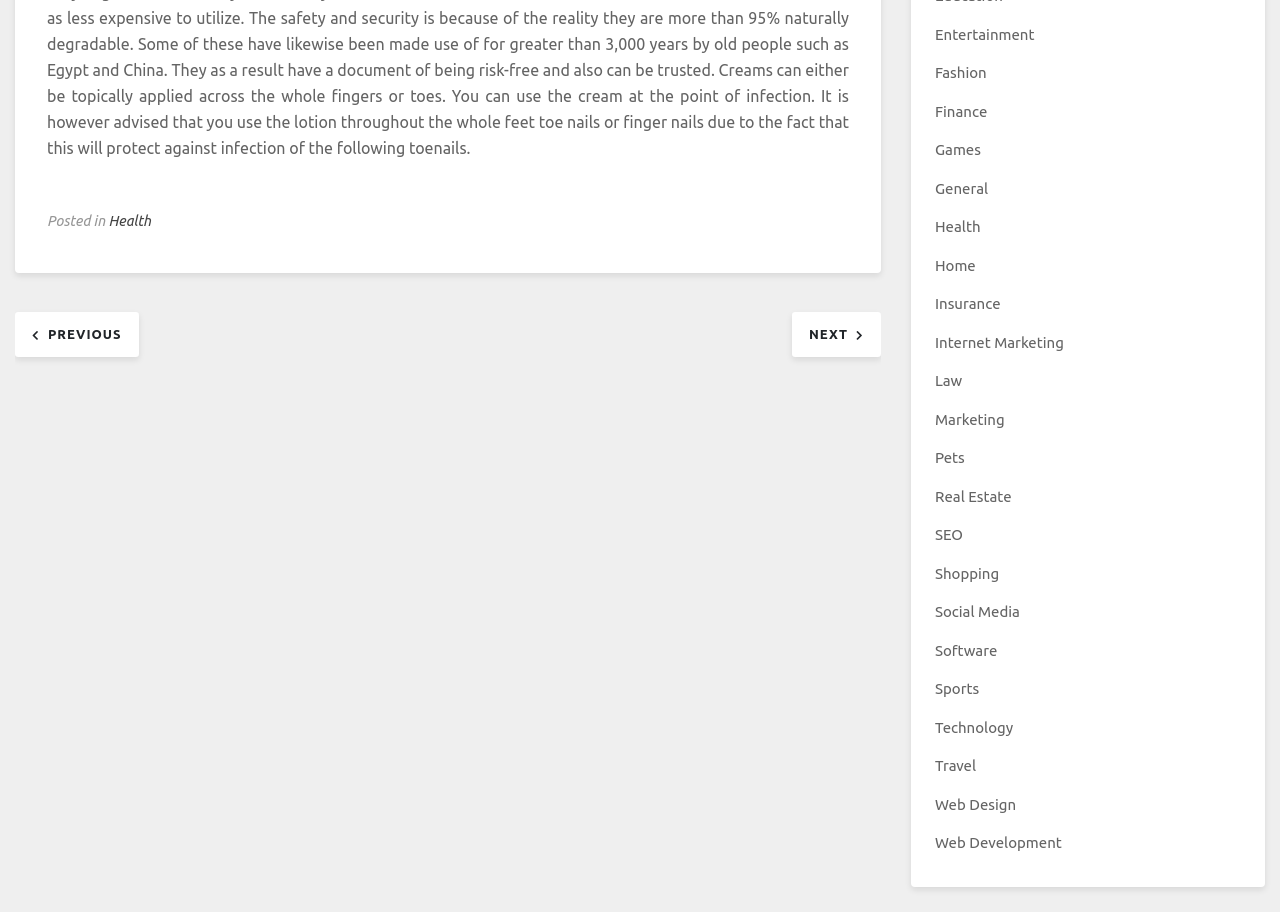Please examine the image and provide a detailed answer to the question: How many navigation links are available?

In the post navigation section, there are two links available, one for 'PREVIOUS' and one for 'NEXT', which can be used to navigate through posts.